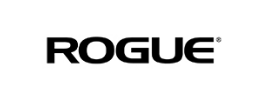Offer a detailed narrative of the image's content.

The image prominently features the logo of Rogue Fitness, a well-known brand in the fitness industry. The logo showcases the word "ROGUE" in bold, uppercase letters, emphasizing strength and athleticism. Rogue Fitness is recognized for its high-quality strength training equipment, catering to both professional athletes and fitness enthusiasts. Their products are widely used in gyms and competitions, contributing to the brand's reputation for durability and performance. This logo represents a commitment to excellence in weightlifting and fitness, making it a symbol of empowerment for those pursuing their health and fitness goals.